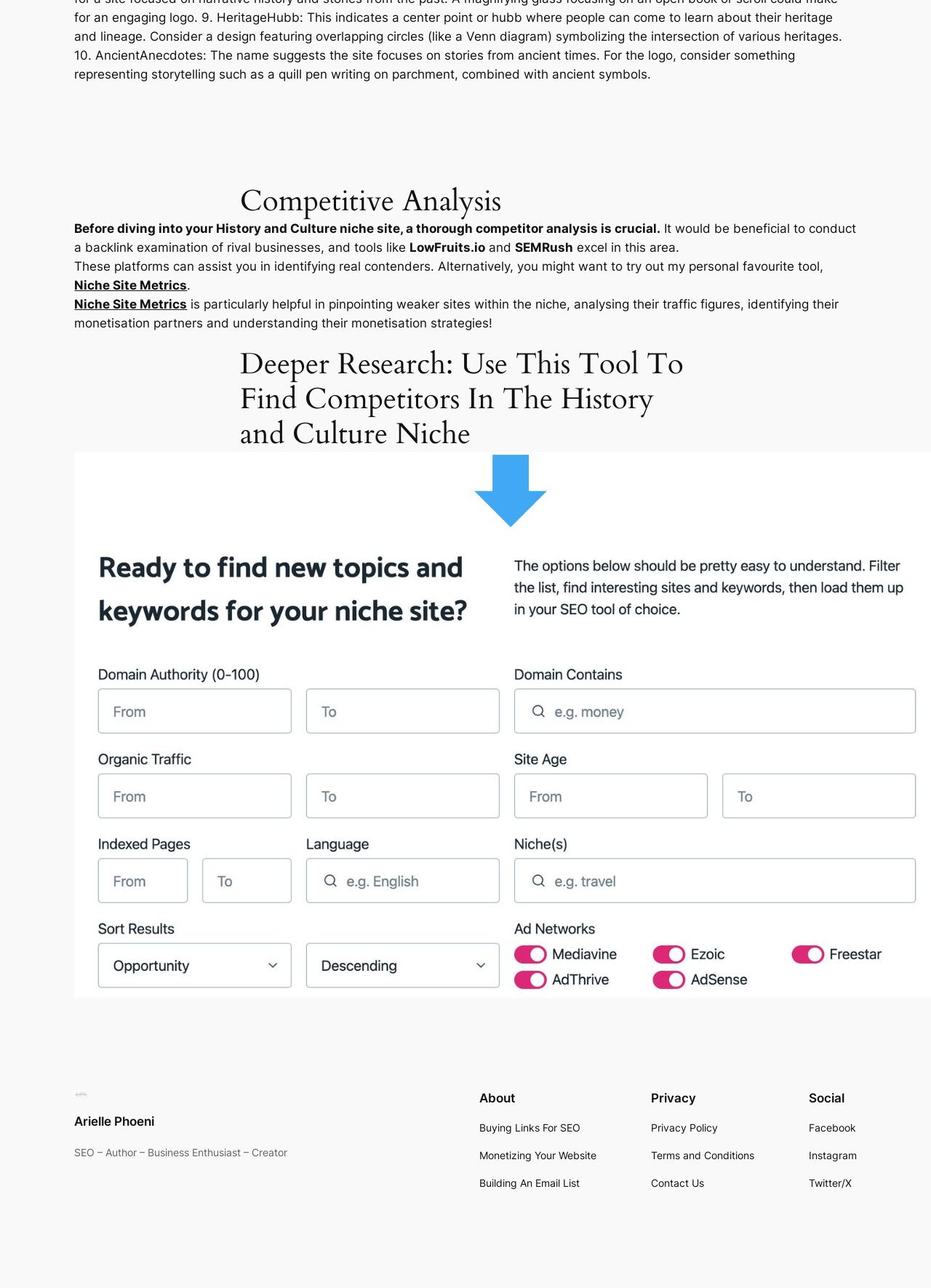Please respond to the question with a concise word or phrase:
What is the name of the author of the webpage?

Arielle Phoenix